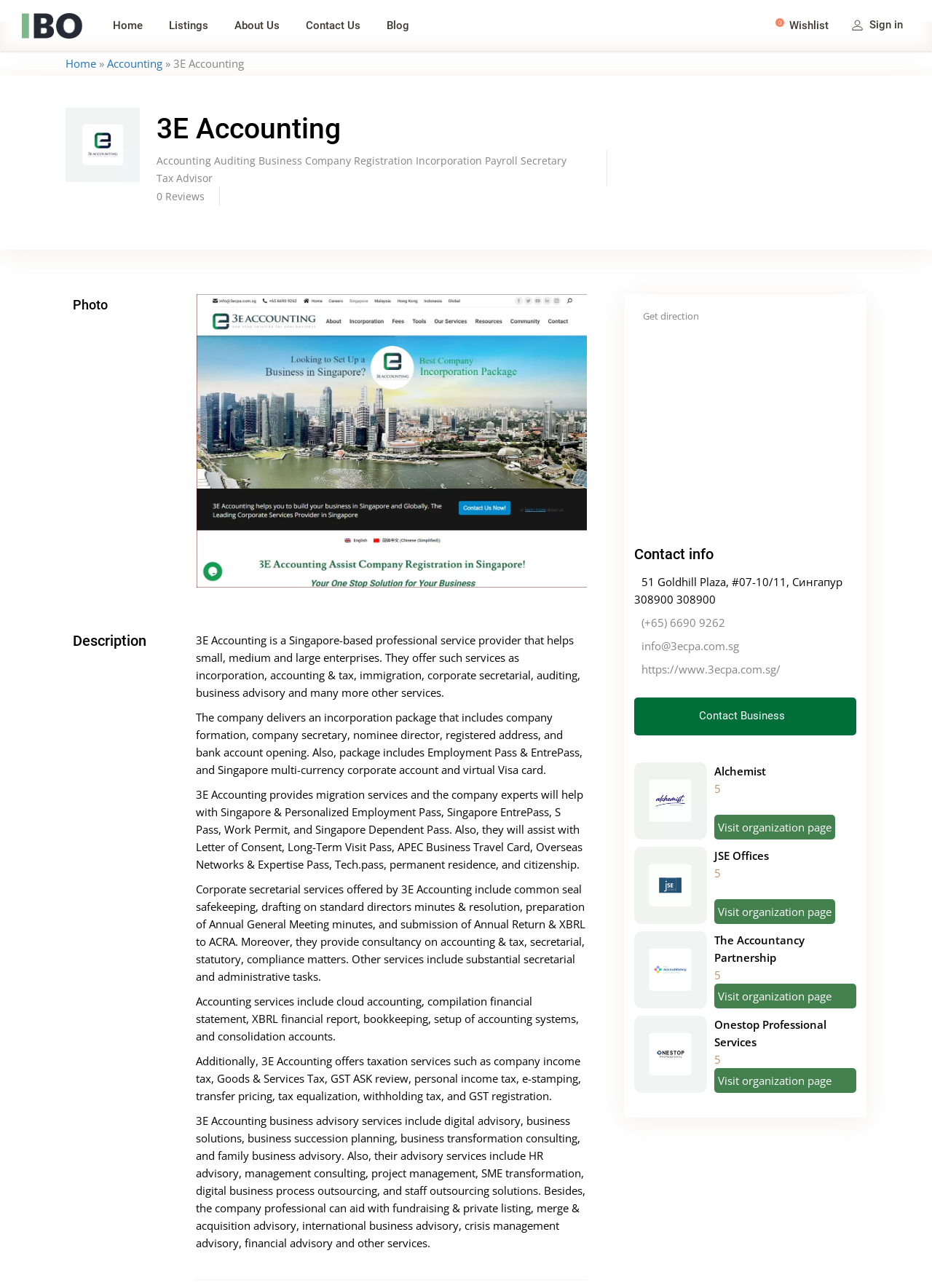Reply to the question with a single word or phrase:
What is the address of 3E Accounting?

51 Goldhill Plaza, #07-10/11, Singapore 308900